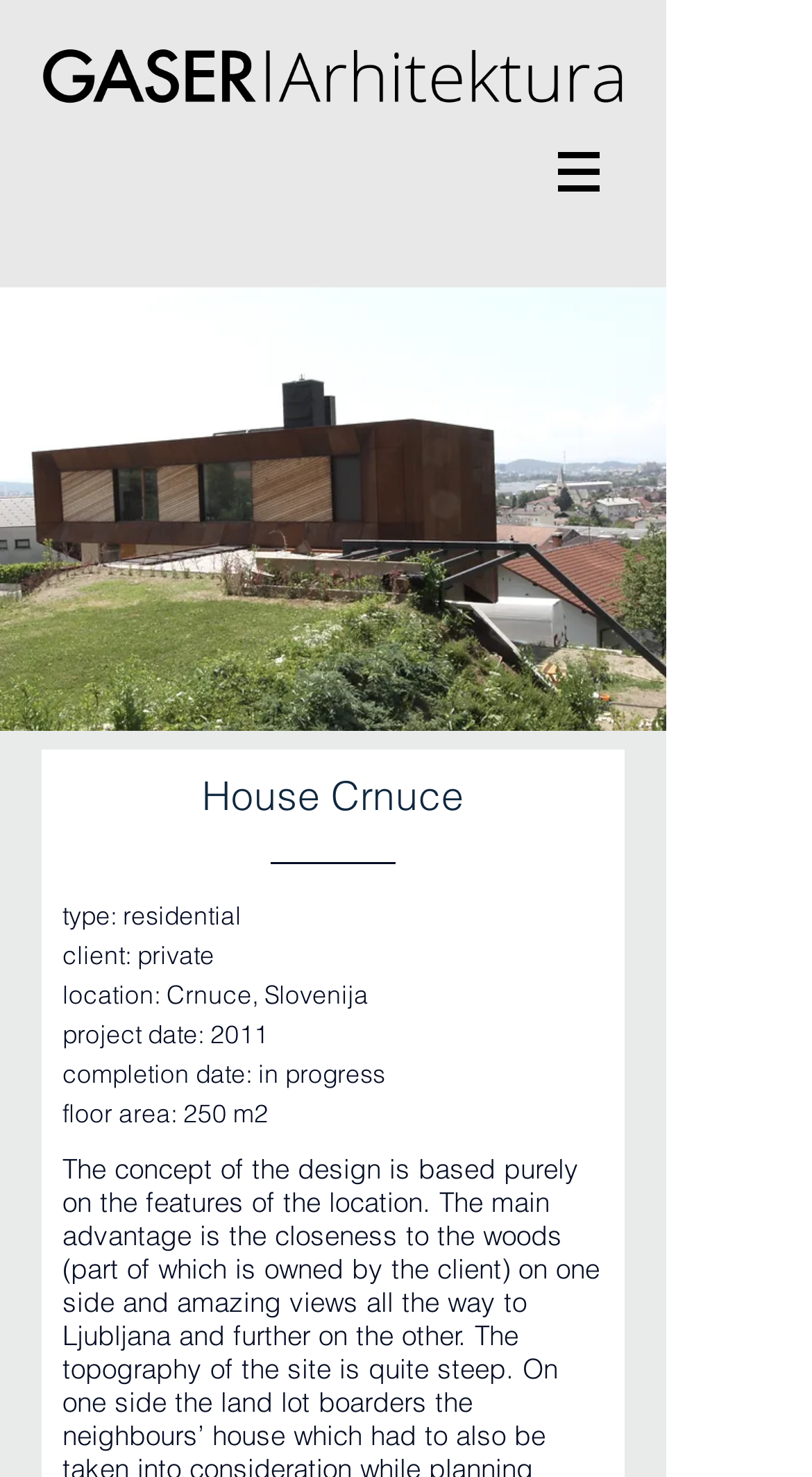Refer to the image and provide an in-depth answer to the question: 
What is the type of the project?

I found the answer by looking at the static text elements on the webpage. Specifically, I found the text 'type: residential' which indicates that the project type is residential.